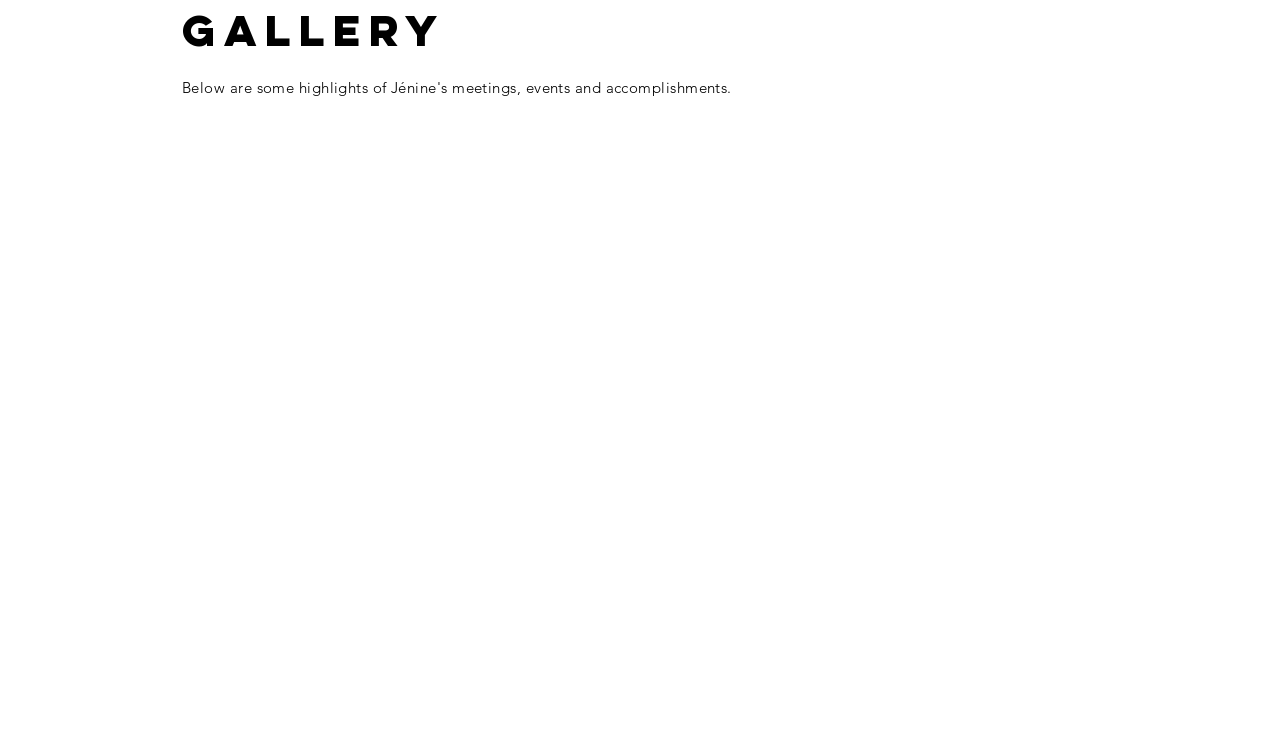What is written below the first image? Look at the image and give a one-word or short phrase answer.

Jénine Shepherd...